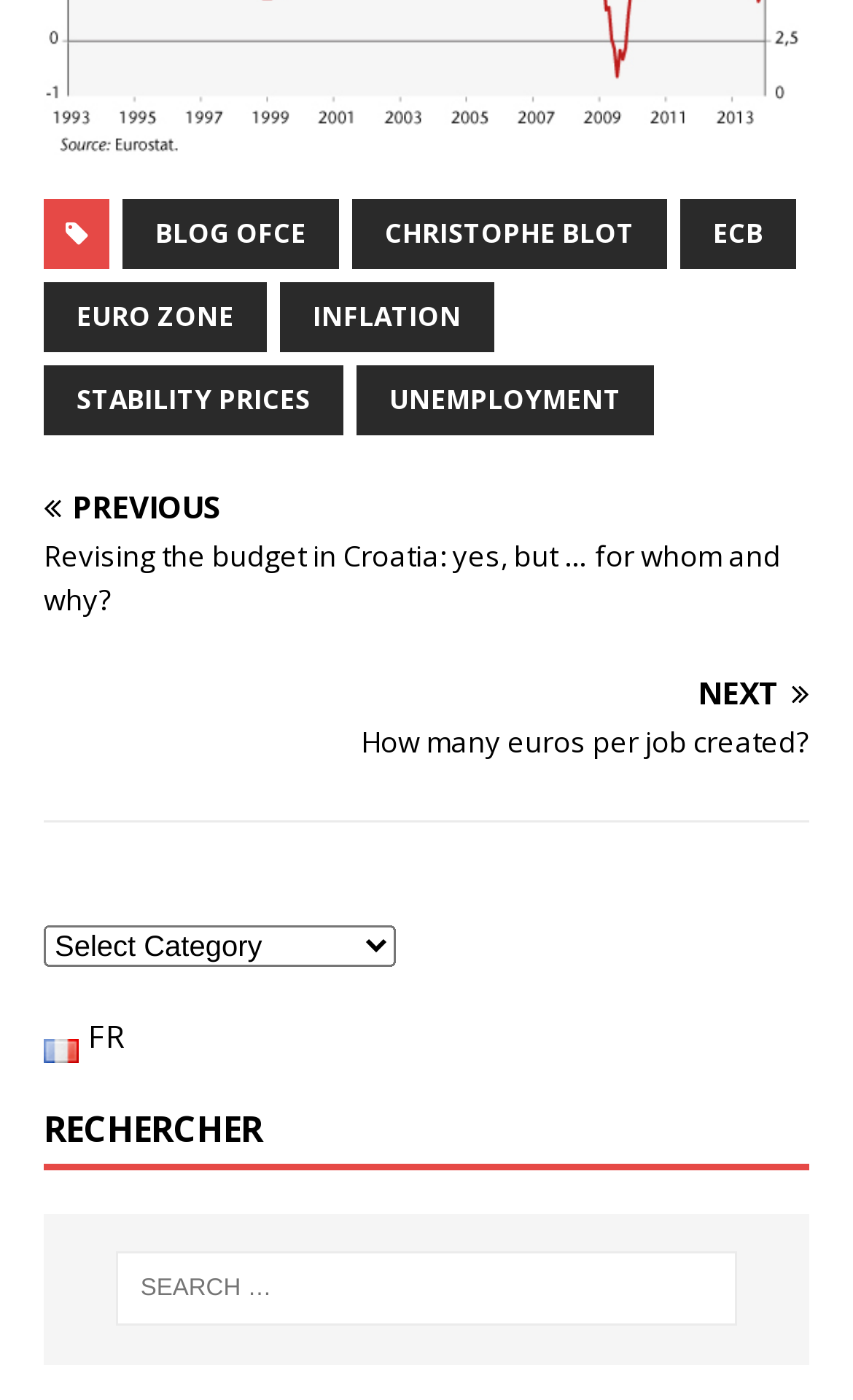Determine the bounding box coordinates of the clickable area required to perform the following instruction: "Switch to French language". The coordinates should be represented as four float numbers between 0 and 1: [left, top, right, bottom].

[0.051, 0.726, 0.147, 0.755]